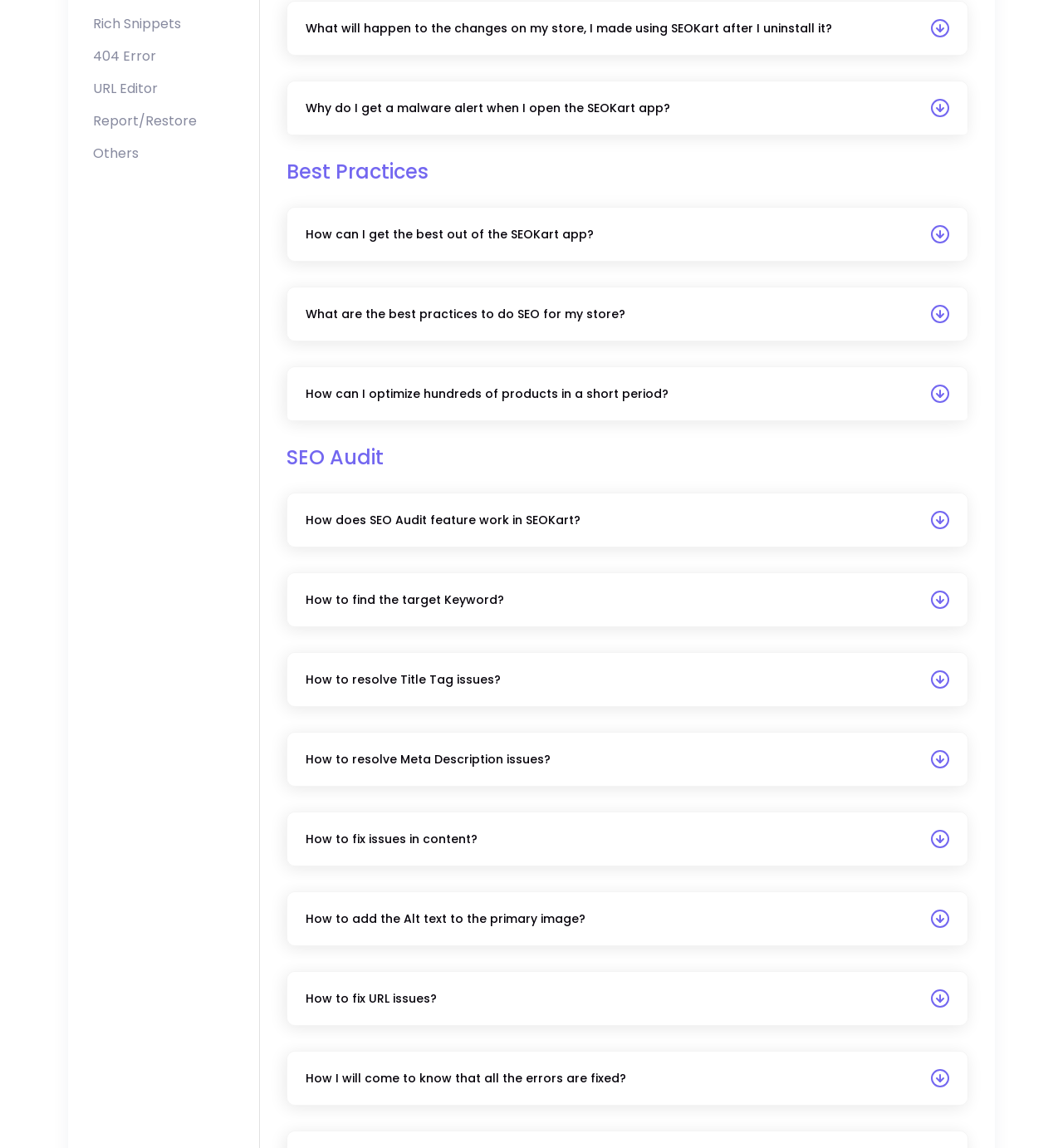Predict the bounding box for the UI component with the following description: "How to fix URL issues?".

[0.27, 0.847, 0.91, 0.893]